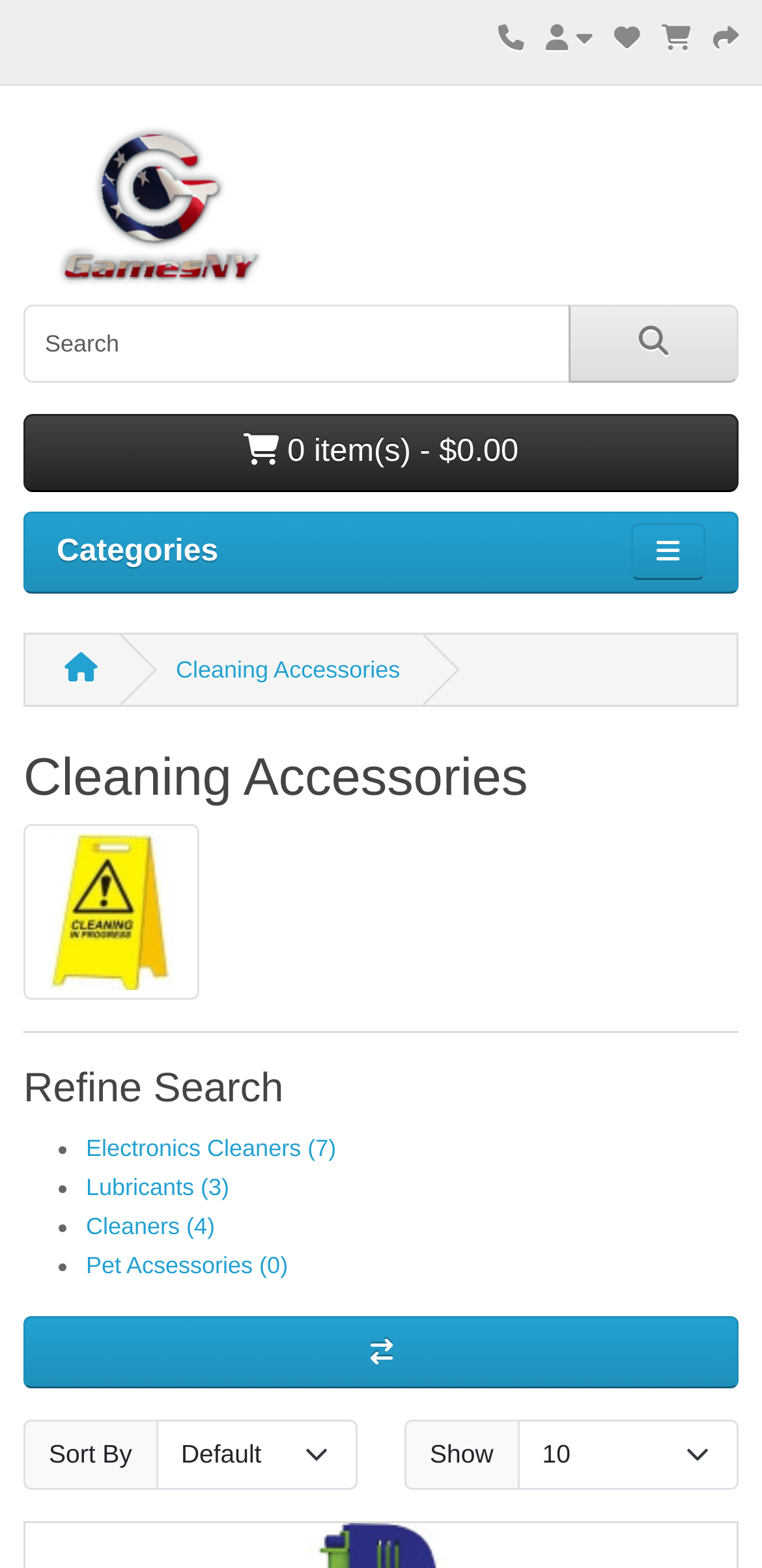Provide the bounding box coordinates of the HTML element this sentence describes: "Checkout". The bounding box coordinates consist of four float numbers between 0 and 1, i.e., [left, top, right, bottom].

[0.936, 0.015, 0.969, 0.034]